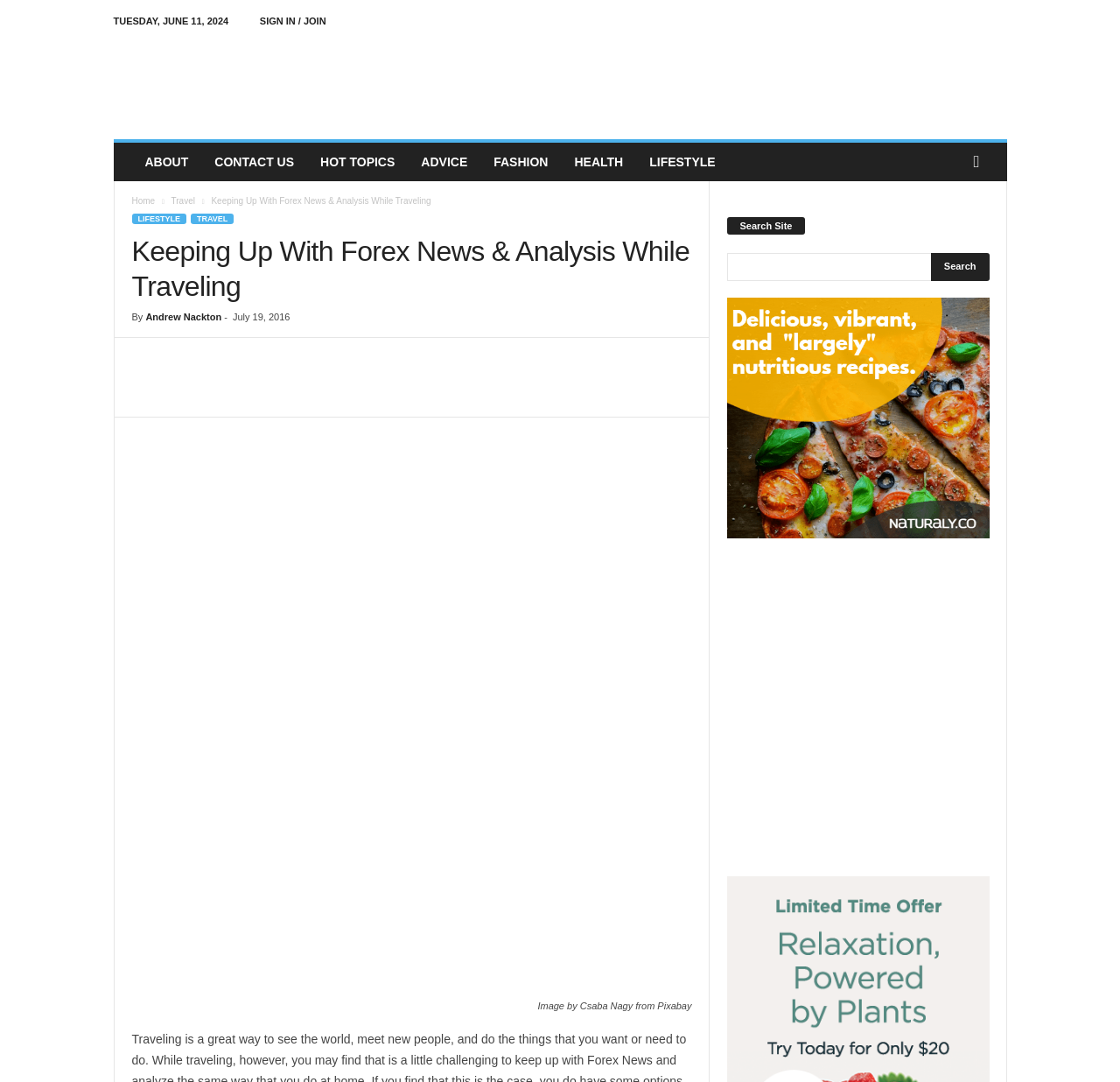Identify the bounding box coordinates of the region that should be clicked to execute the following instruction: "Visit the about page".

[0.118, 0.132, 0.18, 0.167]